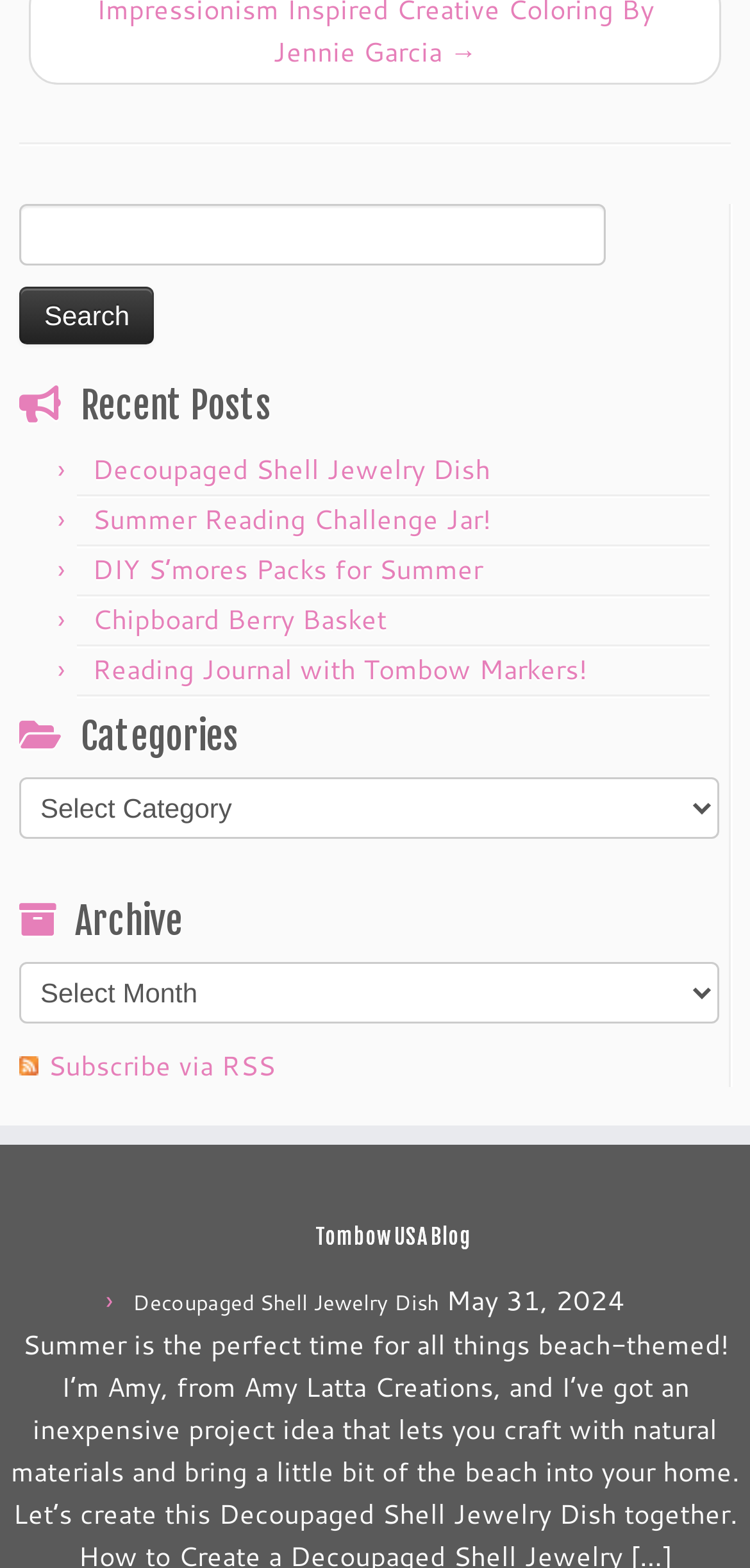Locate the bounding box coordinates of the element that needs to be clicked to carry out the instruction: "Subscribe via RSS". The coordinates should be given as four float numbers ranging from 0 to 1, i.e., [left, top, right, bottom].

[0.026, 0.662, 0.367, 0.699]